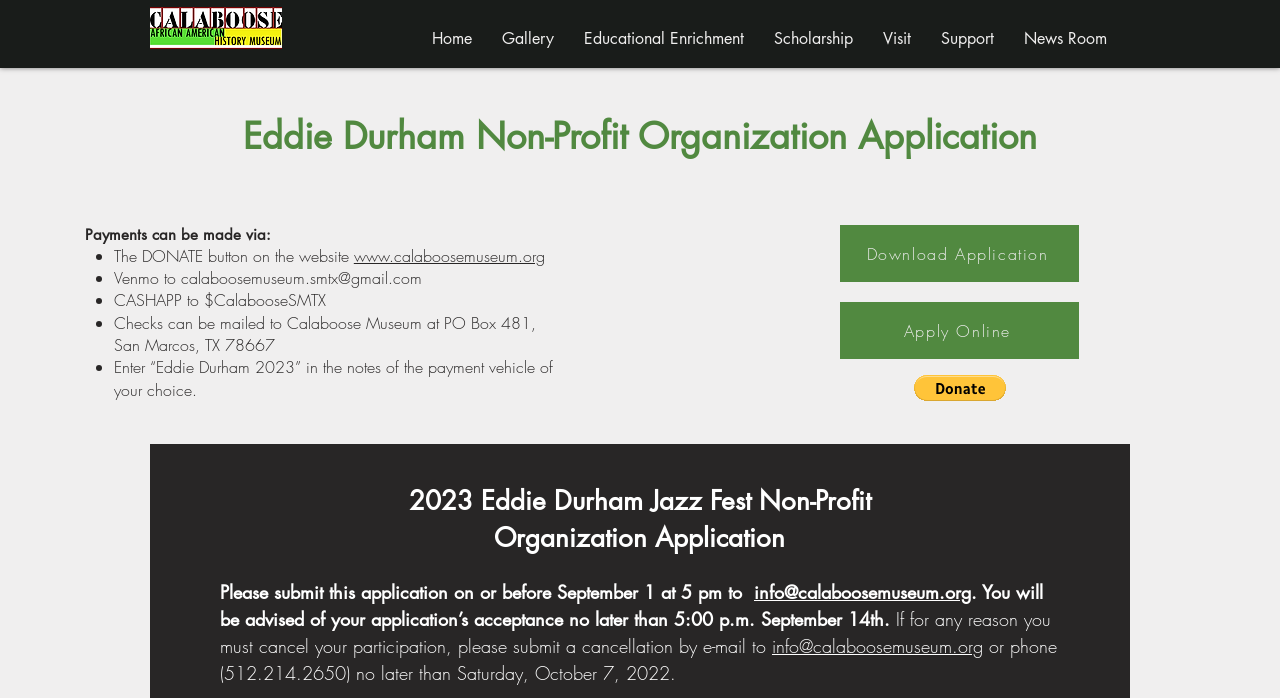Answer the question below using just one word or a short phrase: 
What is the deadline for submitting the application?

September 1 at 5 pm